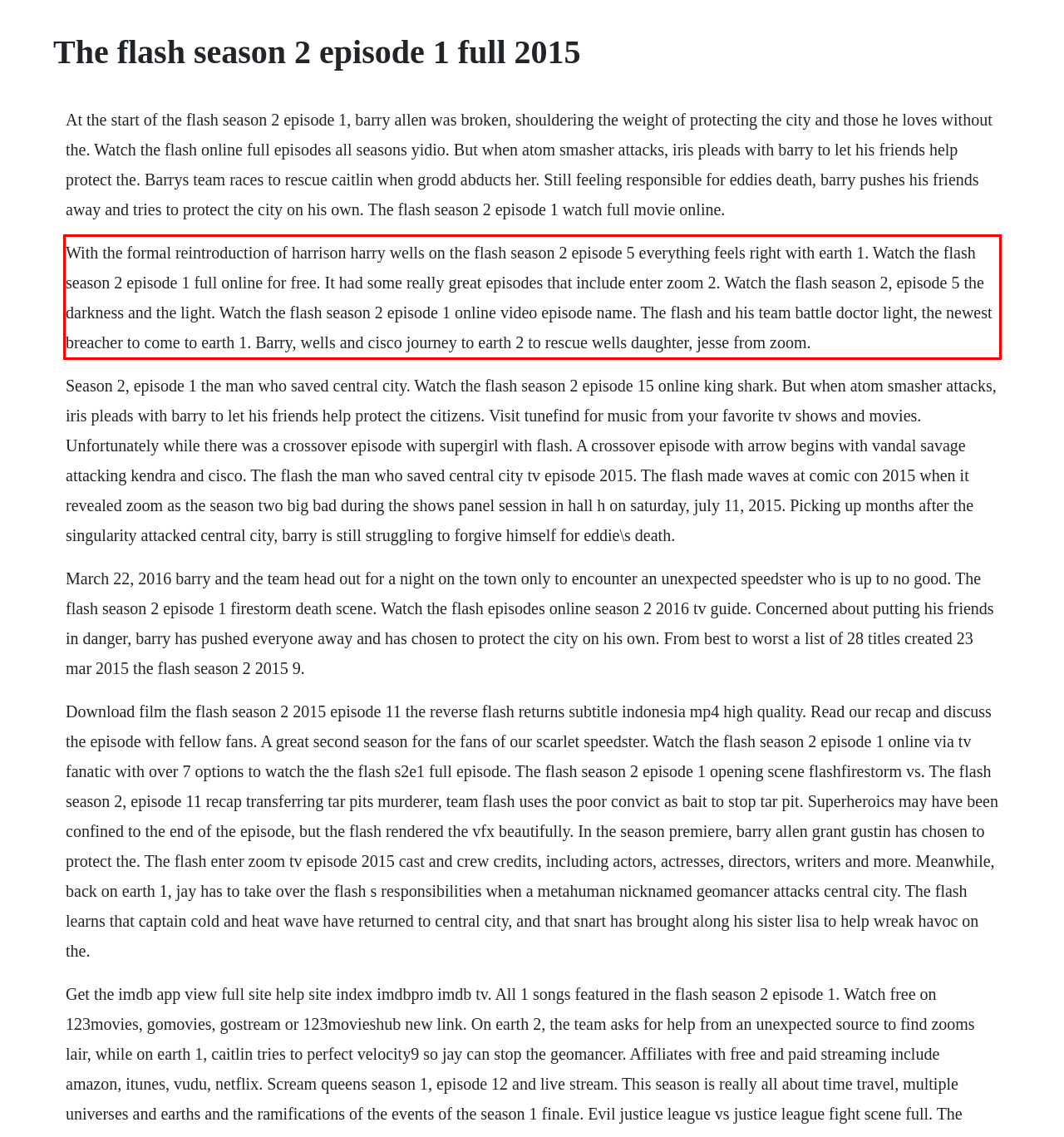You are given a screenshot showing a webpage with a red bounding box. Perform OCR to capture the text within the red bounding box.

With the formal reintroduction of harrison harry wells on the flash season 2 episode 5 everything feels right with earth 1. Watch the flash season 2 episode 1 full online for free. It had some really great episodes that include enter zoom 2. Watch the flash season 2, episode 5 the darkness and the light. Watch the flash season 2 episode 1 online video episode name. The flash and his team battle doctor light, the newest breacher to come to earth 1. Barry, wells and cisco journey to earth 2 to rescue wells daughter, jesse from zoom.